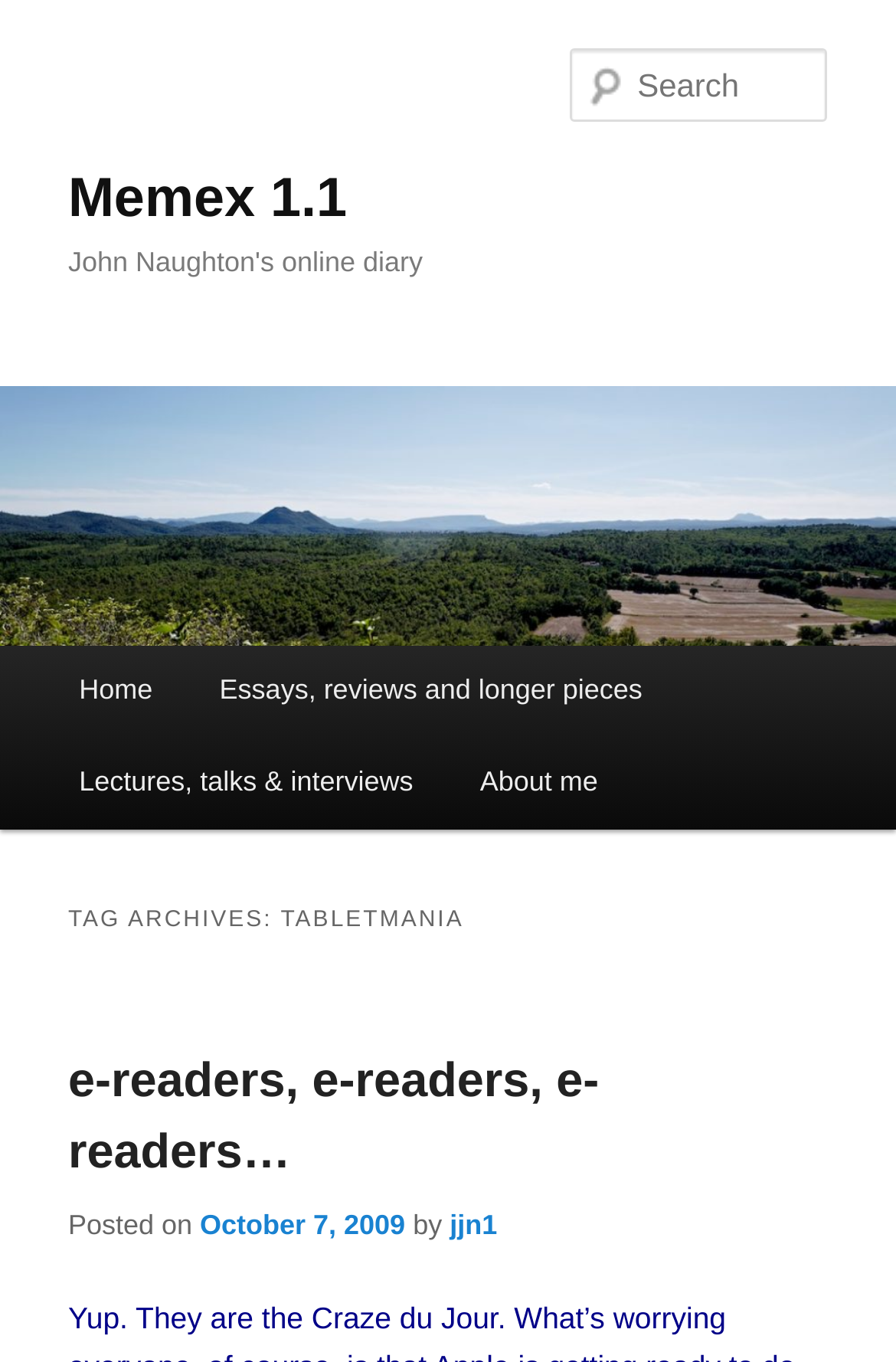From the given element description: "Essays, reviews and longer pieces", find the bounding box for the UI element. Provide the coordinates as four float numbers between 0 and 1, in the order [left, top, right, bottom].

[0.208, 0.474, 0.754, 0.541]